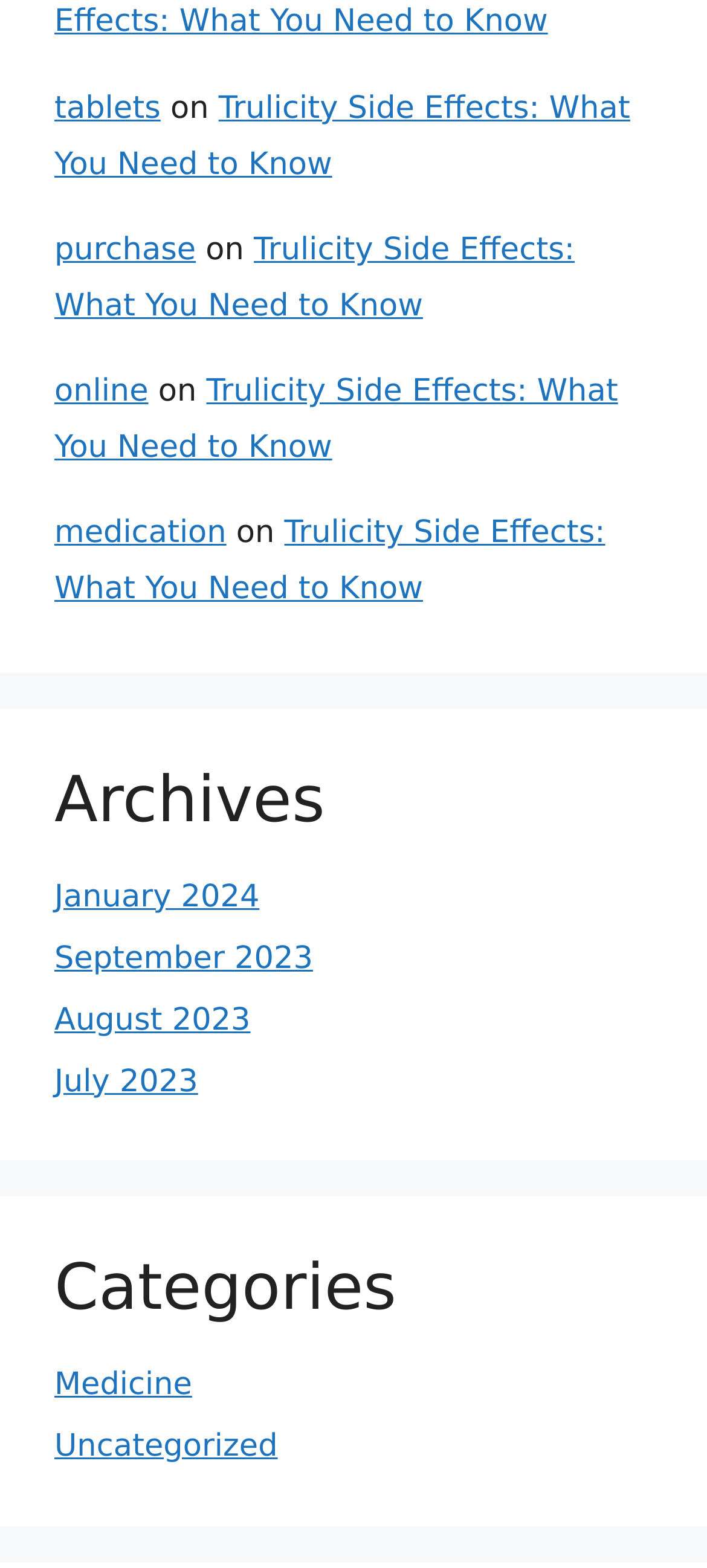Please identify the bounding box coordinates of the region to click in order to complete the task: "browse archives". The coordinates must be four float numbers between 0 and 1, specified as [left, top, right, bottom].

[0.077, 0.486, 0.923, 0.535]